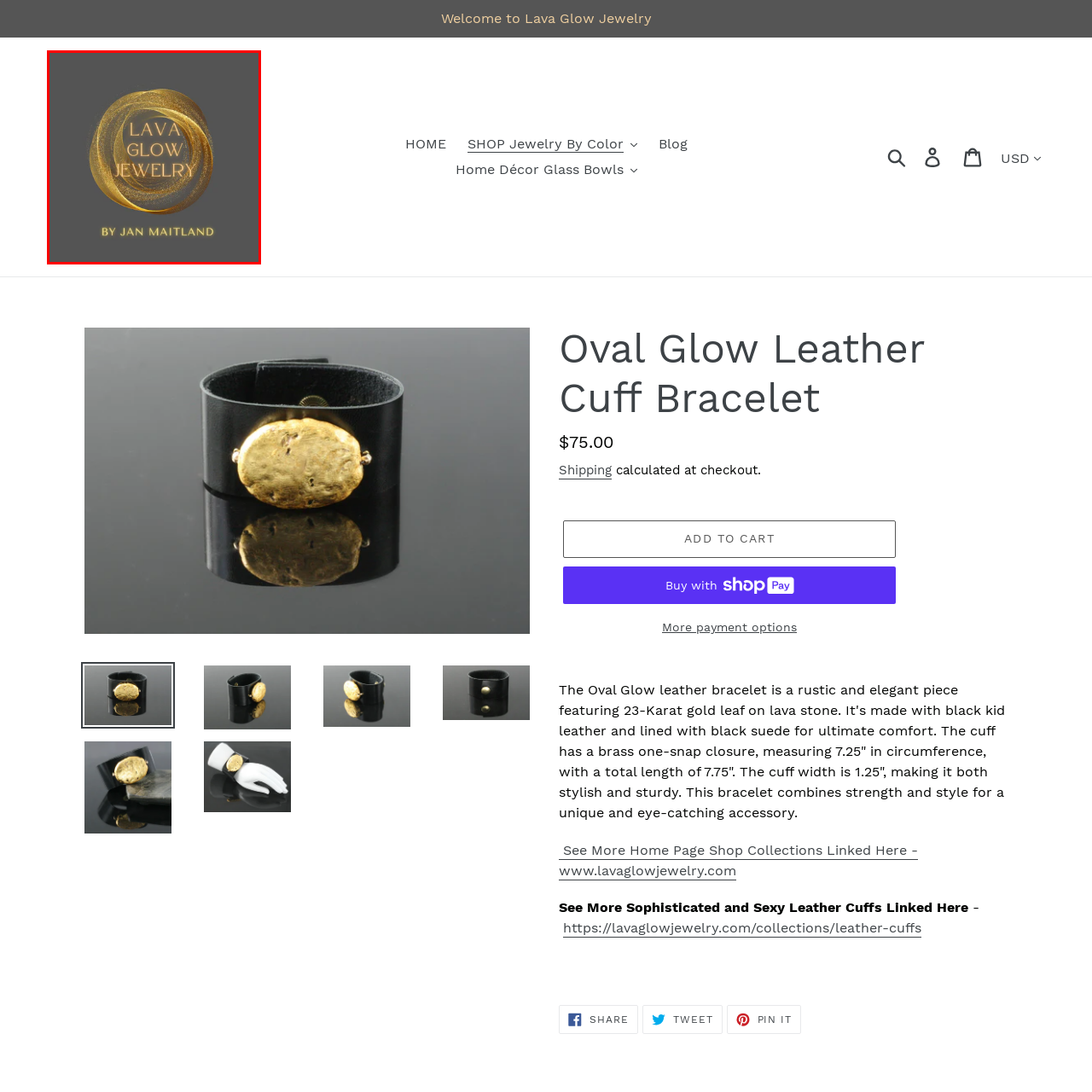Refer to the image marked by the red boundary and provide a single word or phrase in response to the question:
What is the shape of the design element around the brand name?

Golden spiral